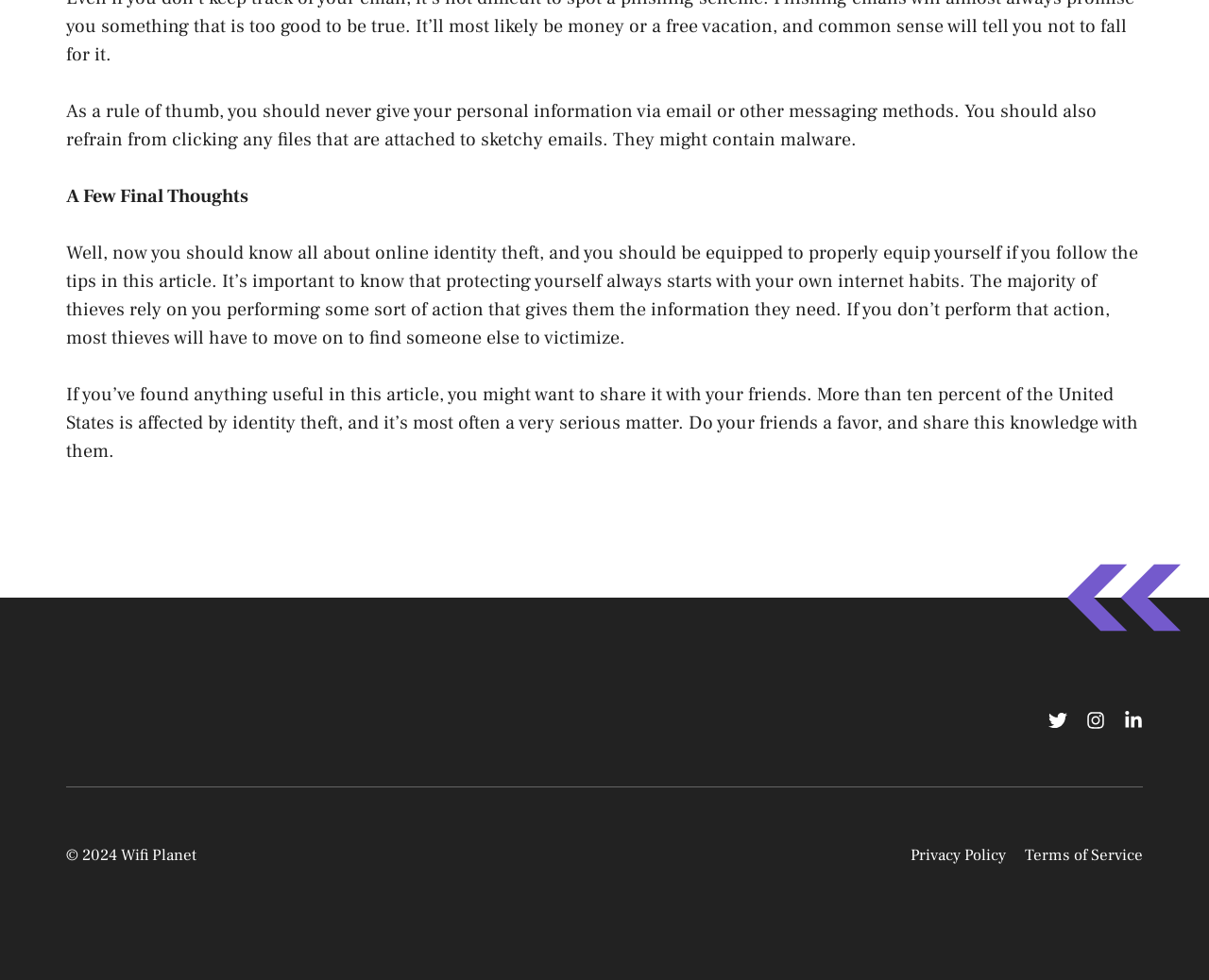What is the copyright year of the website?
Can you give a detailed and elaborate answer to the question?

The copyright year of the website is 2024, which can be inferred from the static text element '© 2024 Wifi Planet' with bounding box coordinates [0.055, 0.862, 0.163, 0.883]